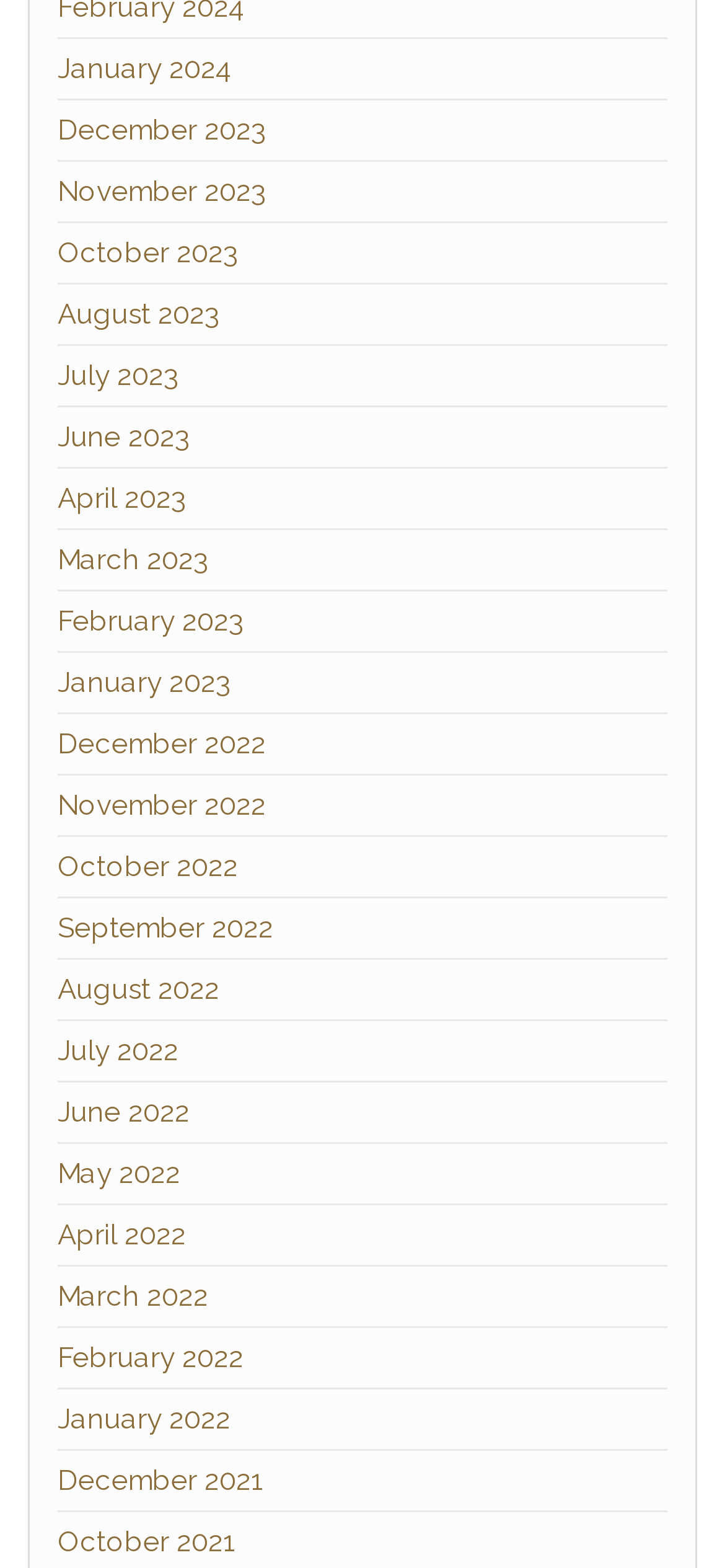Find the bounding box coordinates of the clickable element required to execute the following instruction: "go to December 2023". Provide the coordinates as four float numbers between 0 and 1, i.e., [left, top, right, bottom].

[0.079, 0.072, 0.367, 0.094]